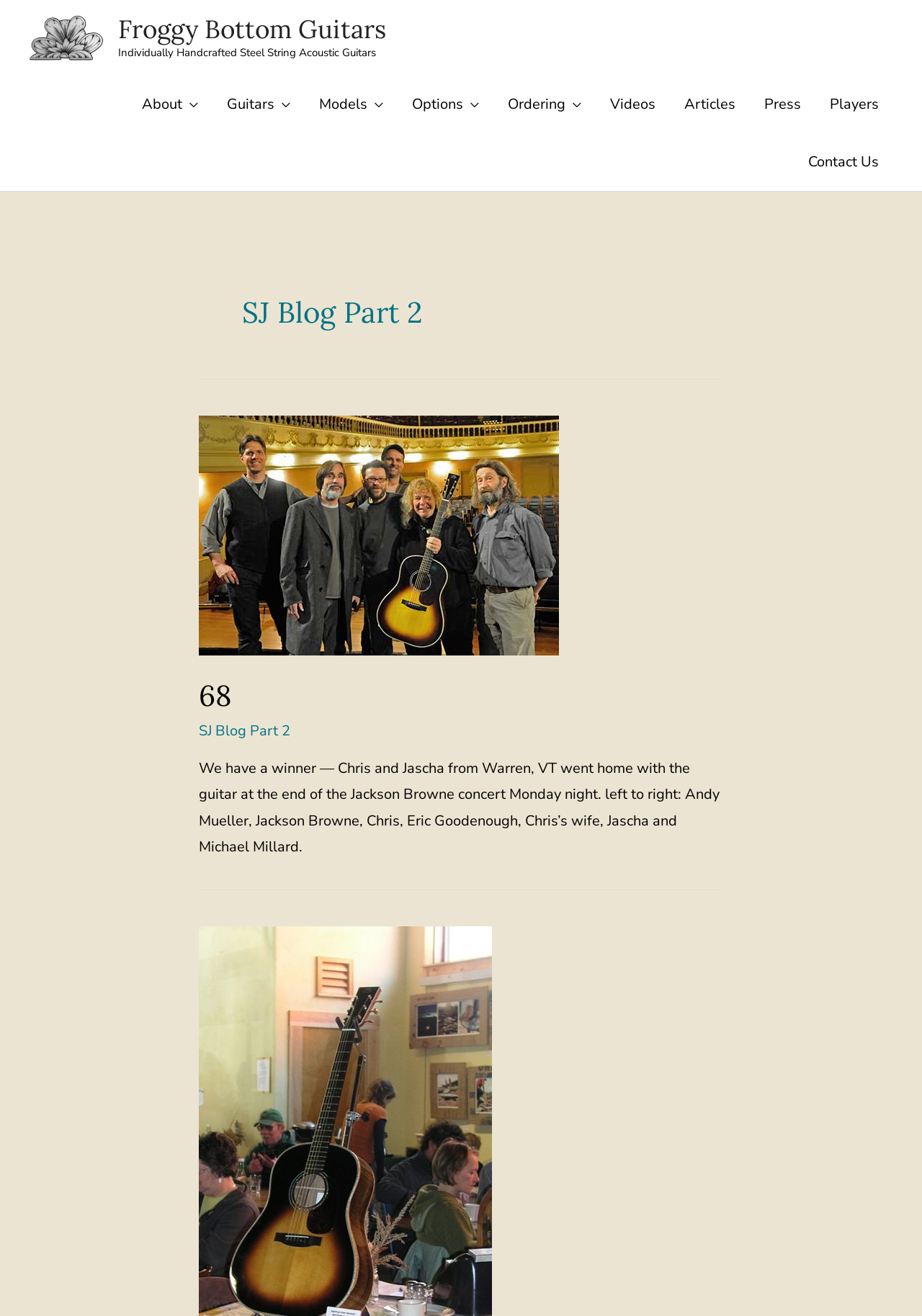Please identify the bounding box coordinates of the clickable area that will fulfill the following instruction: "Check out NordVPN Deal". The coordinates should be in the format of four float numbers between 0 and 1, i.e., [left, top, right, bottom].

None